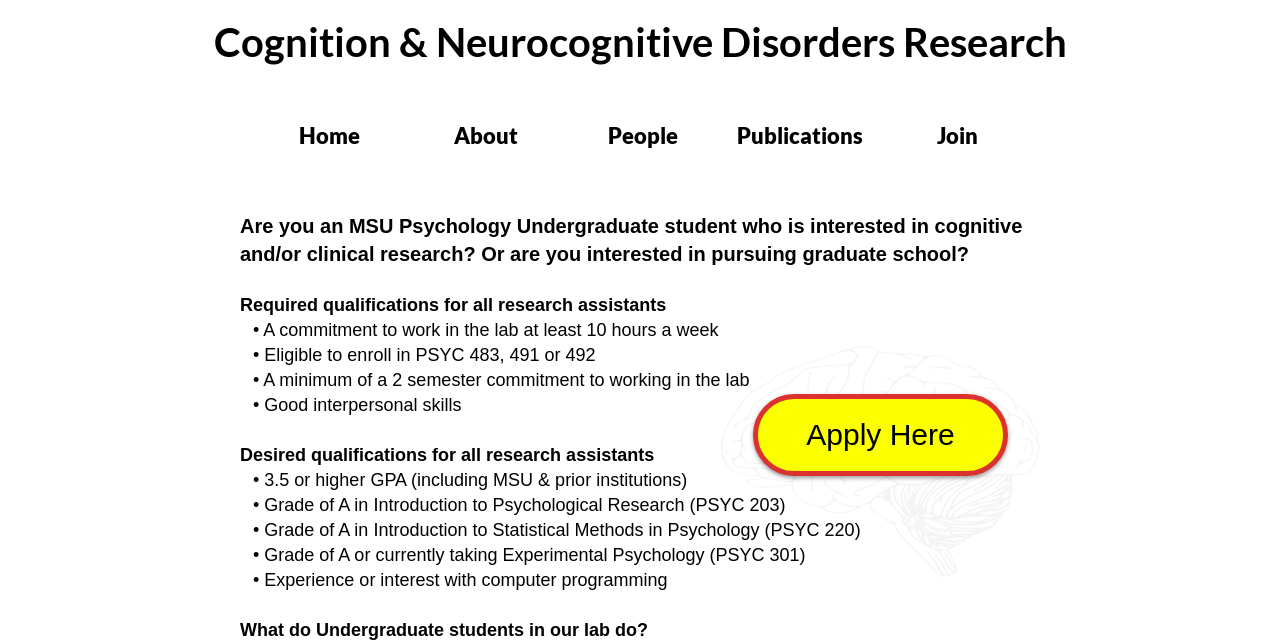Where can undergraduate students apply for research assistant positions?
Utilize the information in the image to give a detailed answer to the question.

The webpage has a link 'Apply Here' which suggests that undergraduate students can apply for research assistant positions through this link.